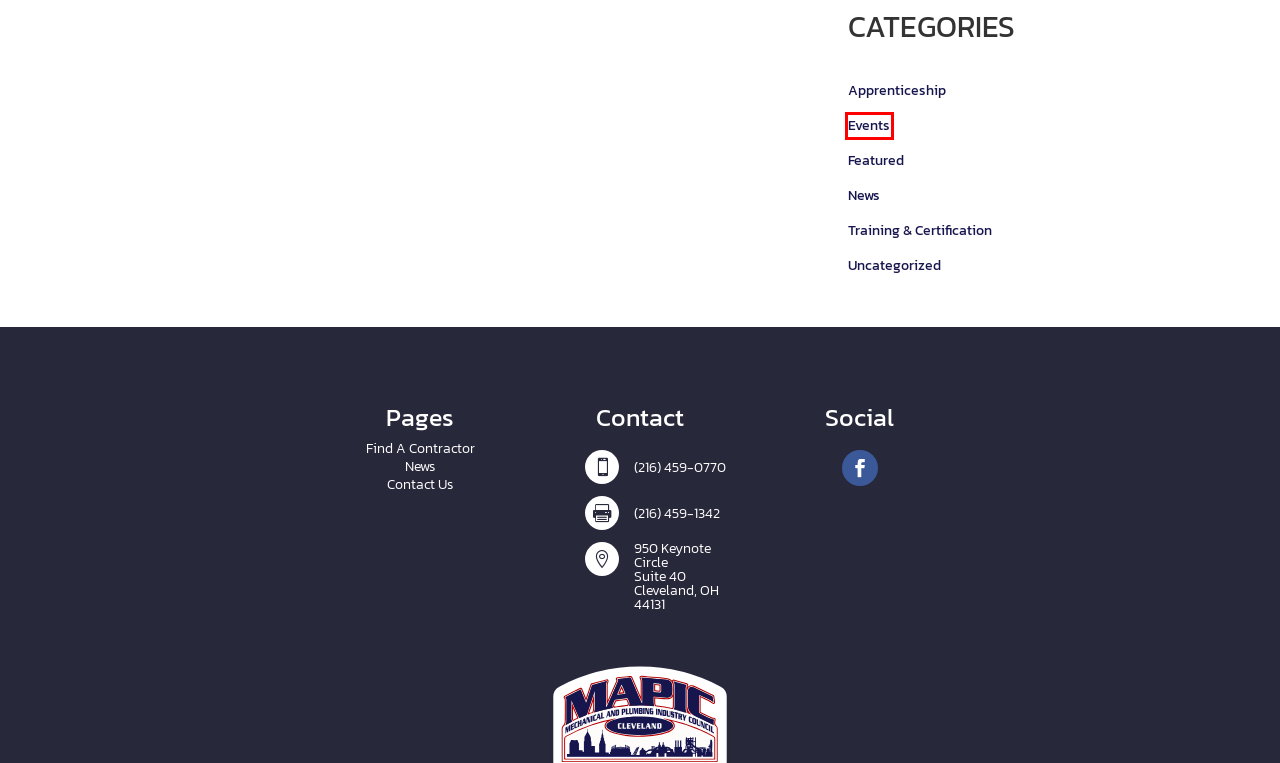Given a screenshot of a webpage with a red bounding box around a UI element, please identify the most appropriate webpage description that matches the new webpage after you click on the element. Here are the candidates:
A. Events Archives - Mechanical & Plumbing Industry Council
B. Apprenticeship Archives - Mechanical & Plumbing Industry Council
C. Featured Archives - Mechanical & Plumbing Industry Council
D. MAPIC | News And Events | MCAA Happenings | May 2024
E. Uncategorized Archives - Mechanical & Plumbing Industry Council
F. LaborTools
G. Training & Certification Archives - Mechanical & Plumbing Industry Council
H. MAPIC | About Us

A